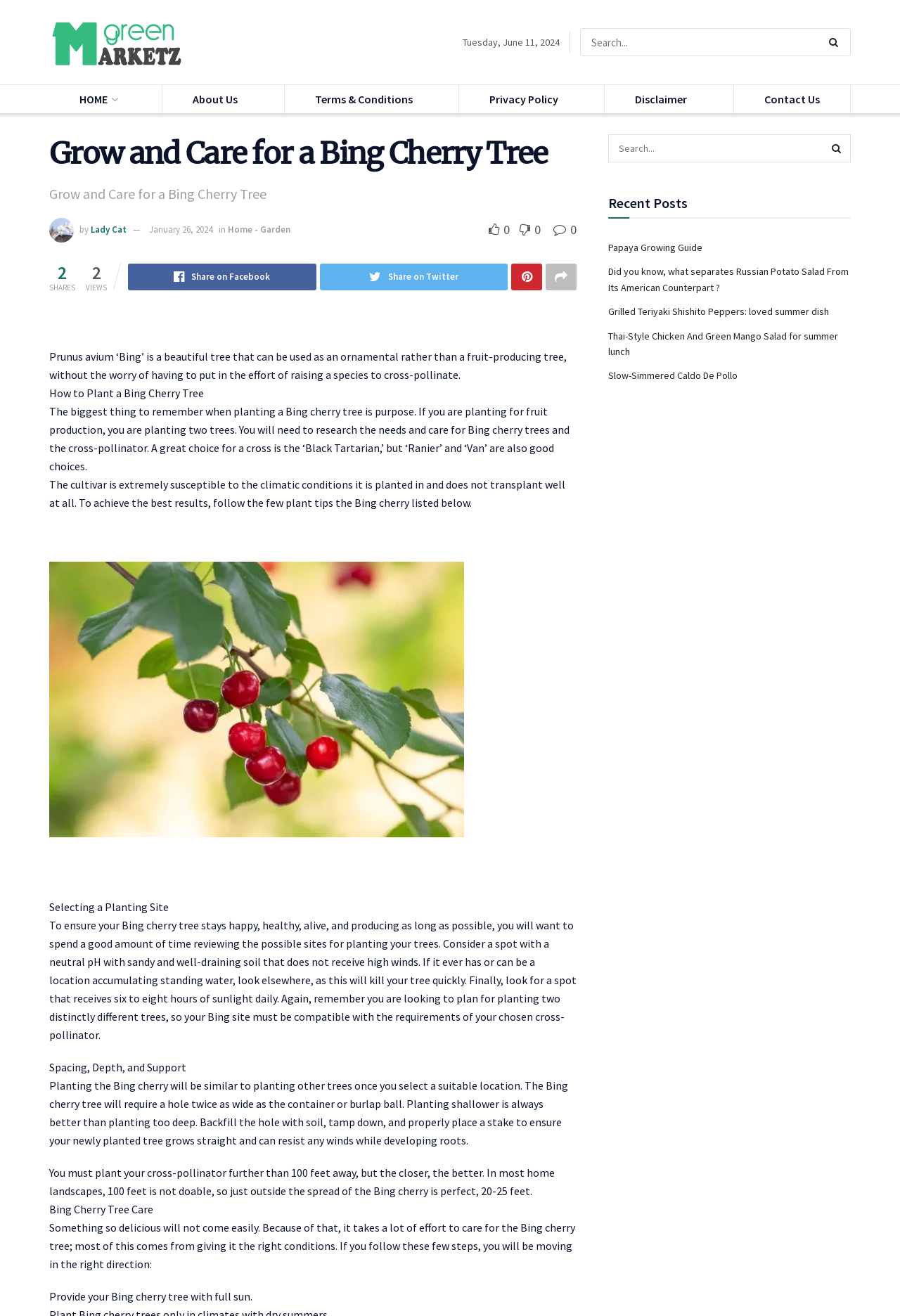What is the principal heading displayed on the webpage?

Grow and Care for a Bing Cherry Tree